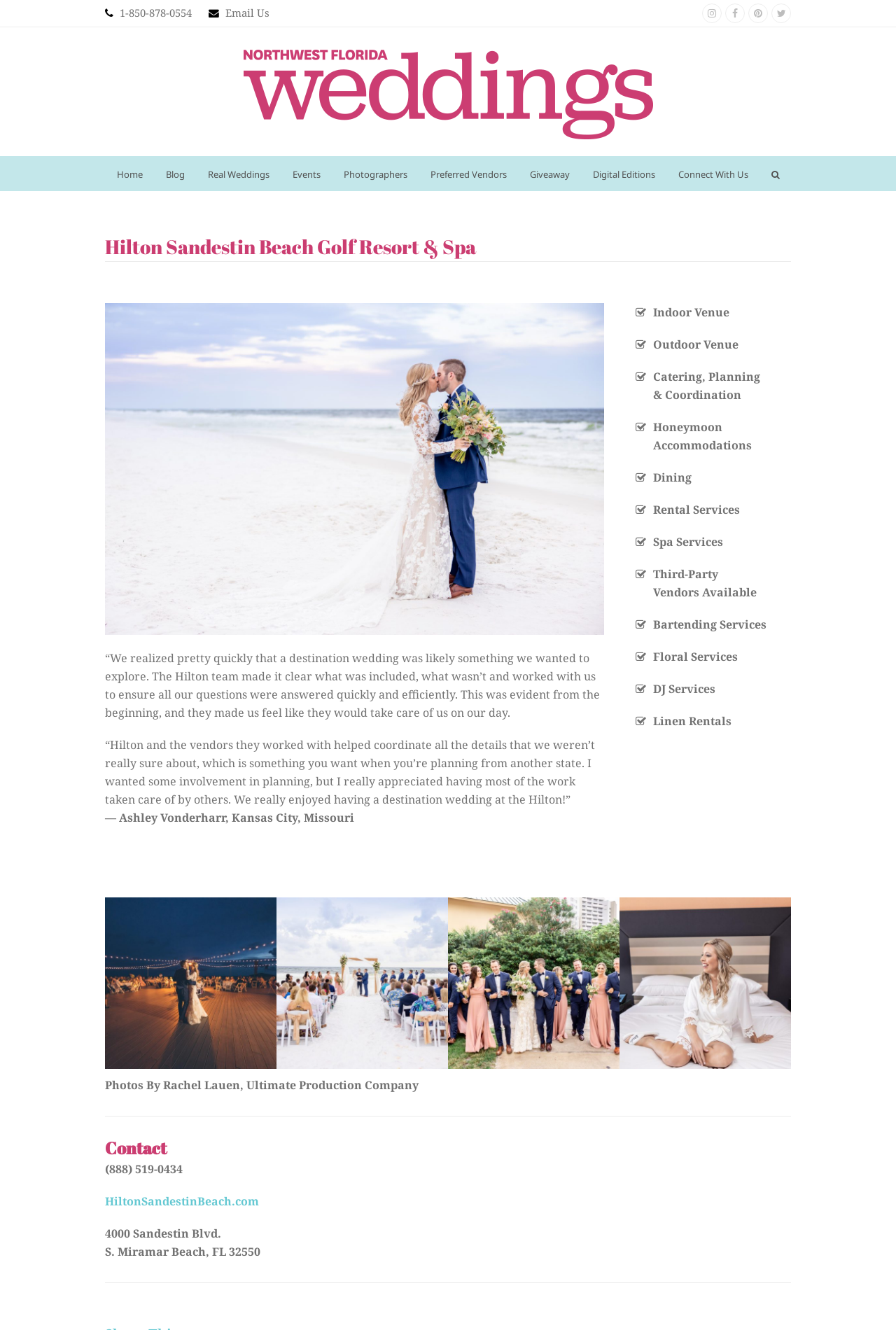Please identify the bounding box coordinates of the clickable area that will allow you to execute the instruction: "Click the 'Email Us' link".

[0.252, 0.004, 0.301, 0.015]